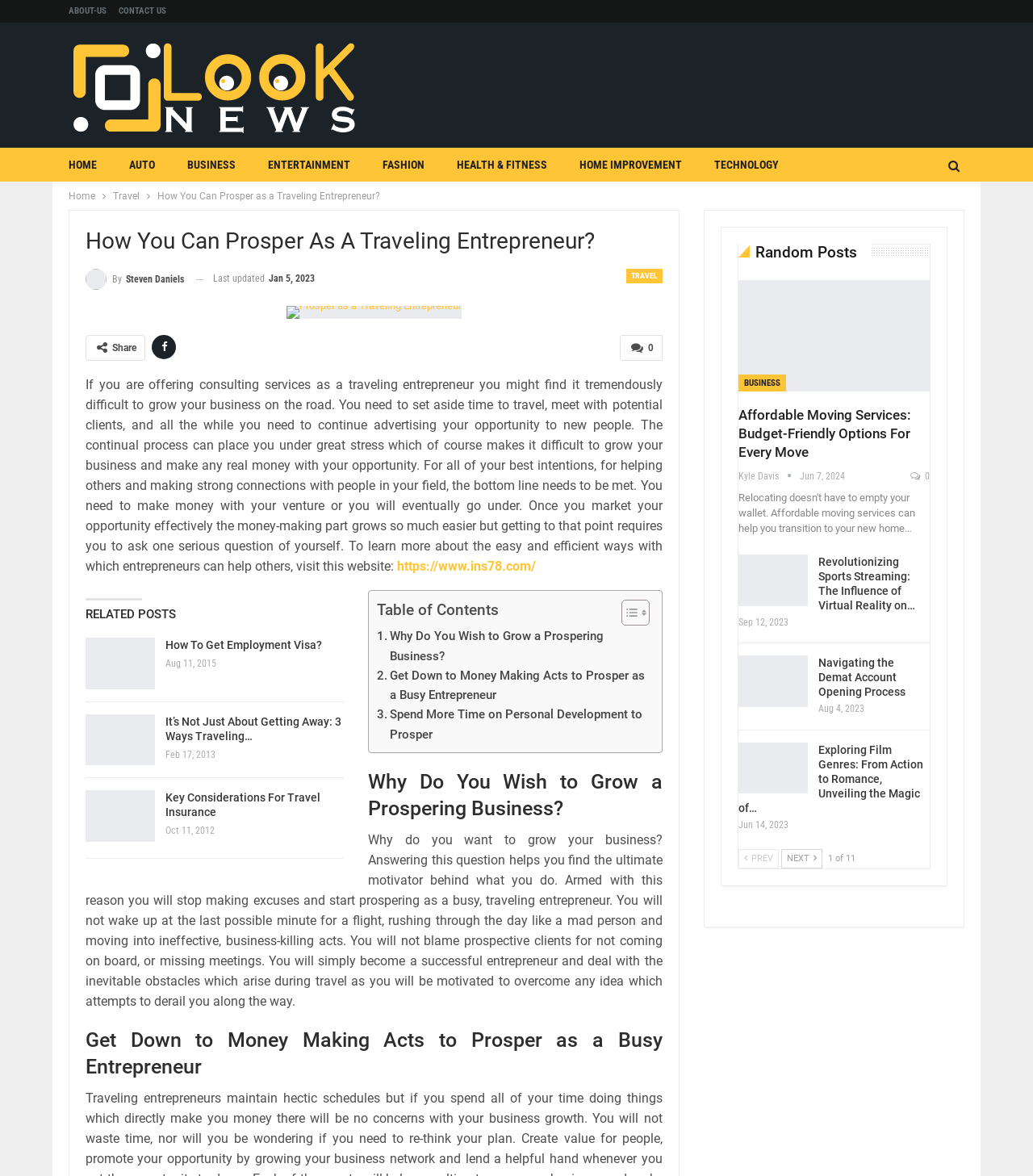Please indicate the bounding box coordinates for the clickable area to complete the following task: "Read the article 'How You Can Prosper as a Traveling Entrepreneur?'". The coordinates should be specified as four float numbers between 0 and 1, i.e., [left, top, right, bottom].

[0.152, 0.162, 0.368, 0.172]